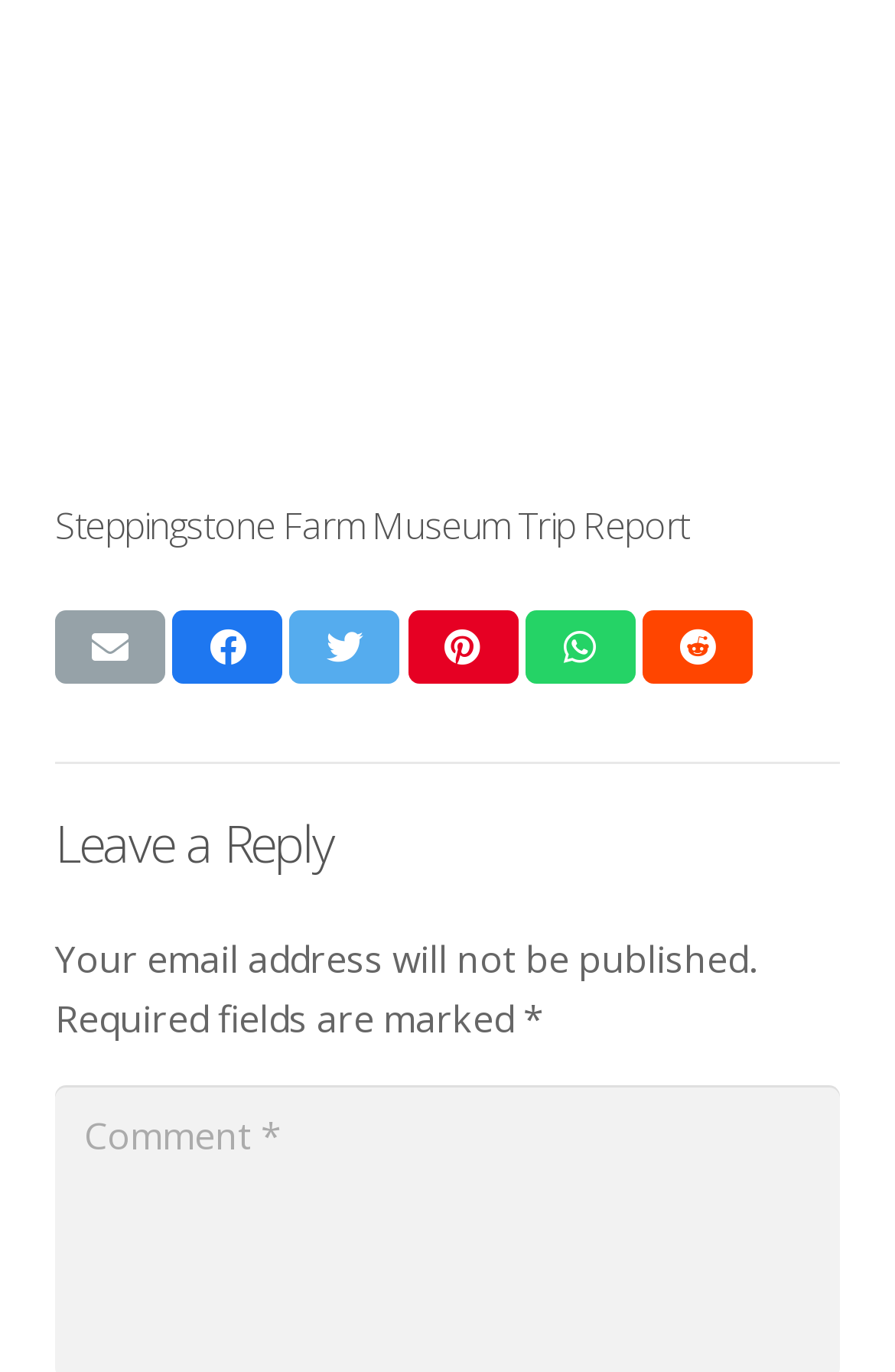Bounding box coordinates are specified in the format (top-left x, top-left y, bottom-right x, bottom-right y). All values are floating point numbers bounded between 0 and 1. Please provide the bounding box coordinate of the region this sentence describes: Steppingstone Farm Museum Trip Report

[0.062, 0.365, 0.77, 0.401]